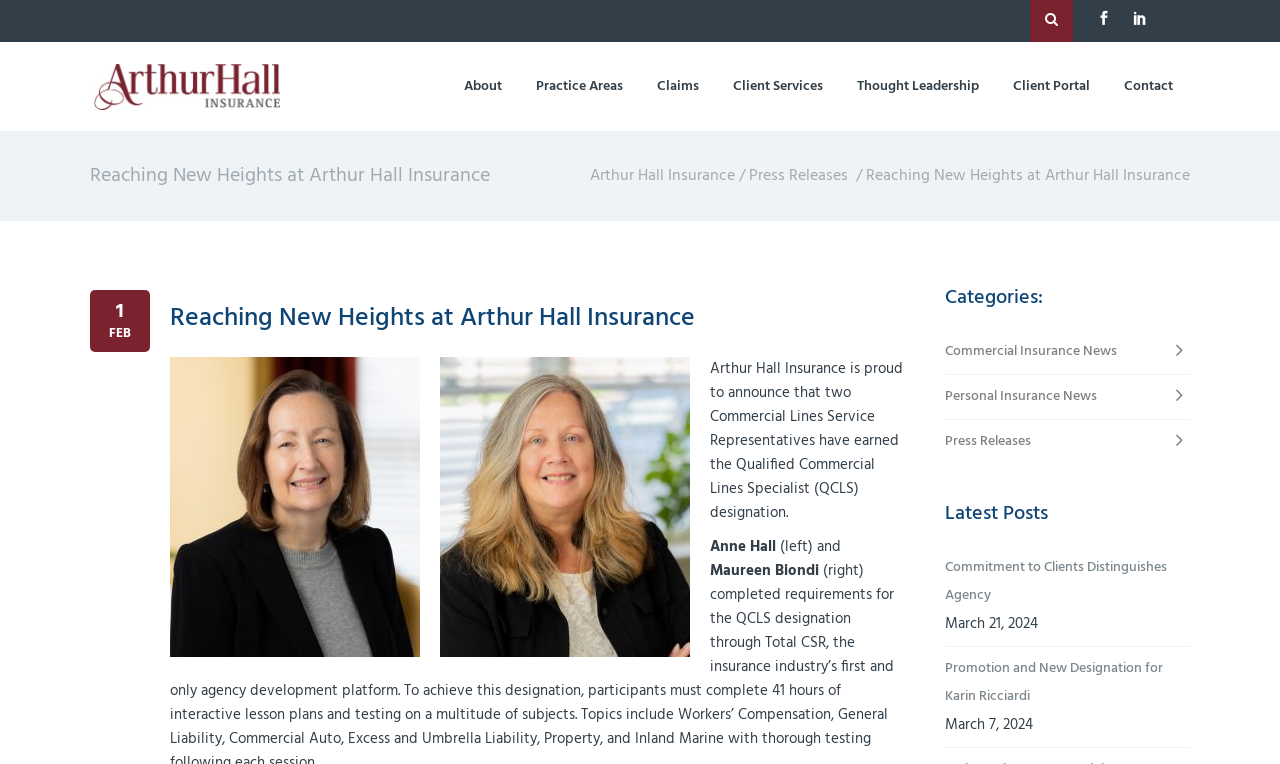Please determine the bounding box coordinates of the element's region to click for the following instruction: "View Press Releases".

[0.585, 0.215, 0.662, 0.246]